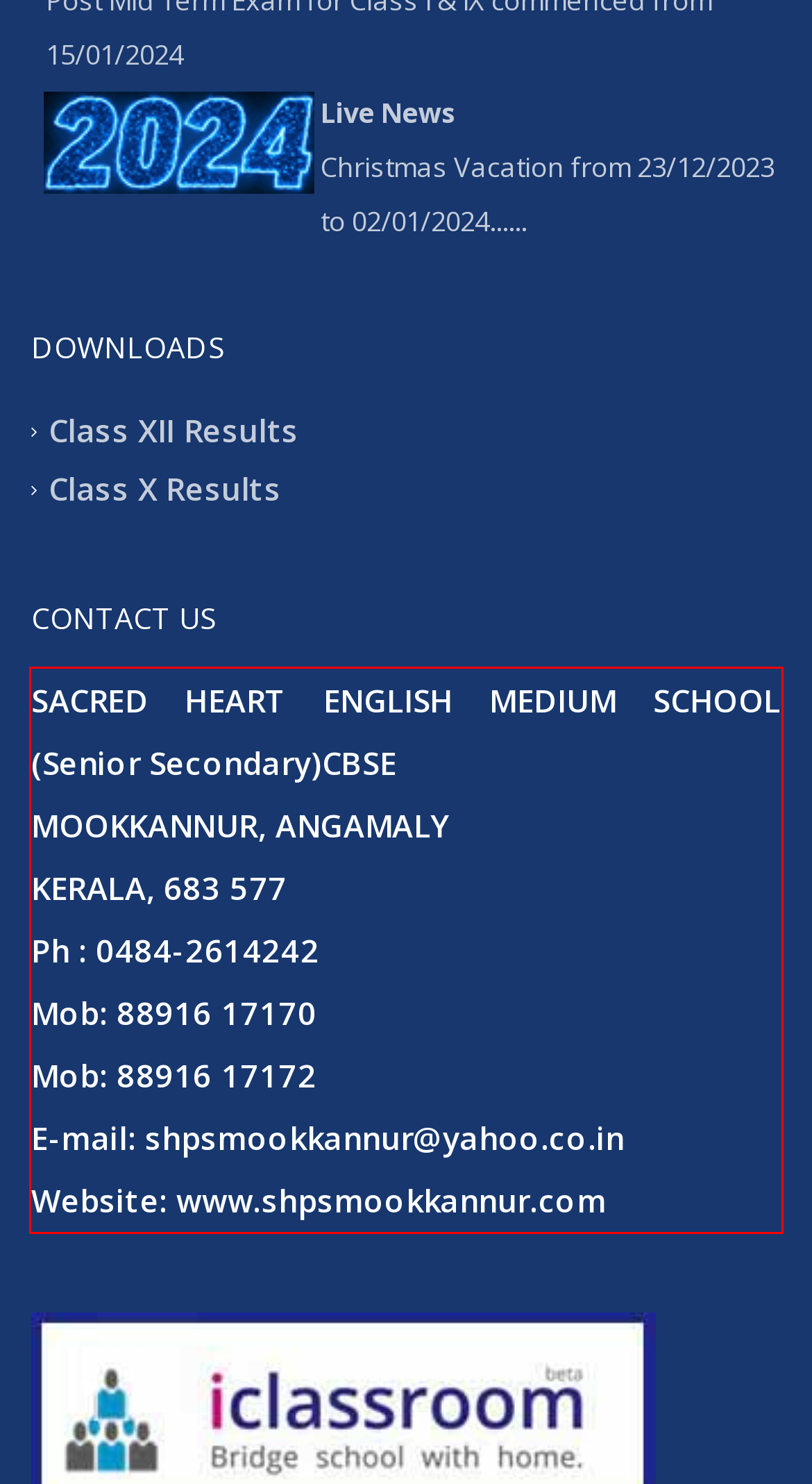Using the provided webpage screenshot, recognize the text content in the area marked by the red bounding box.

SACRED HEART ENGLISH MEDIUM SCHOOL (Senior Secondary)CBSE MOOKKANNUR, ANGAMALY KERALA, 683 577 Ph : 0484-2614242 Mob: 88916 17170 Mob: 88916 17172 E-mail: shpsmookkannur@yahoo.co.in Website: www.shpsmookkannur.com